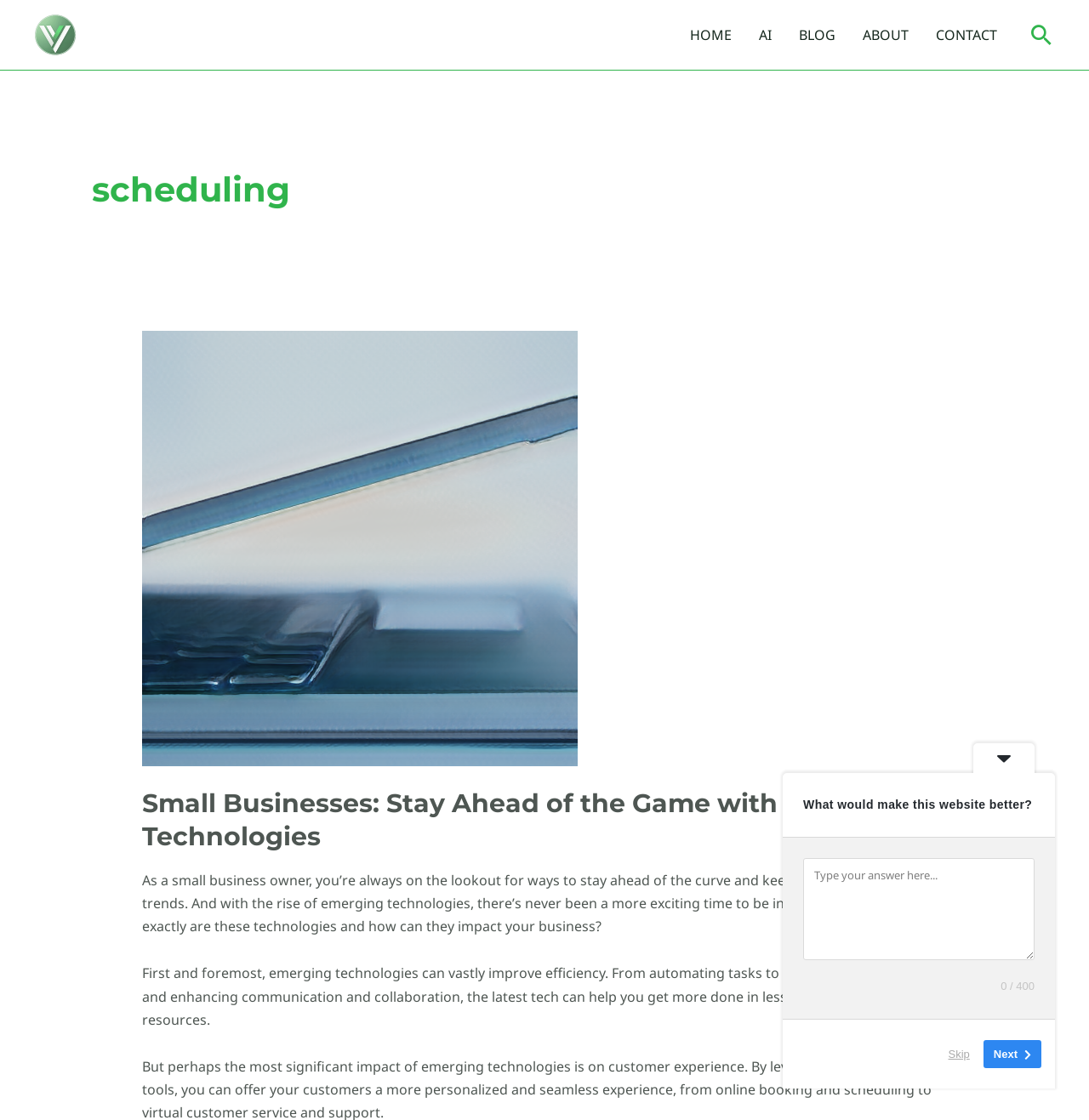Answer succinctly with a single word or phrase:
What is the purpose of the 'Next' and 'Skip' buttons?

To navigate through feedback questions